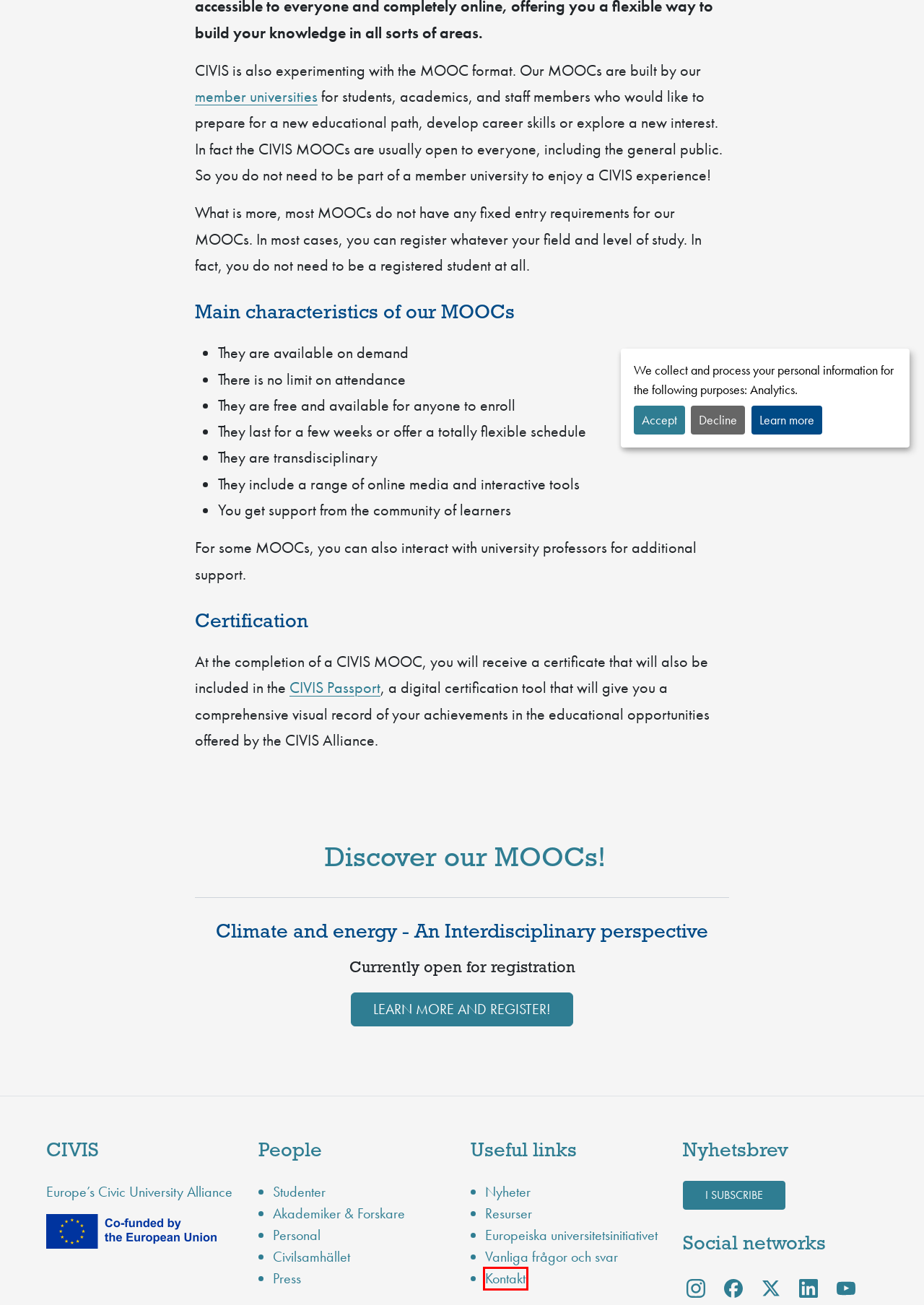You have a screenshot of a webpage with a red bounding box around an element. Choose the best matching webpage description that would appear after clicking the highlighted element. Here are the candidates:
A. Resurser – CIVIS - A European Civic University
B. Press – CIVIS - A European Civic University
C. Vanliga frågor – CIVIS - A European Civic University
D. Akademiker & Forskare – CIVIS - A European Civic University
E. Climate and energy - An interdisciplinary perspective – News – CIVIS - A European Civic University
F. Civilsamhället – CIVIS - A European Civic University
G. Contact – CIVIS - A European Civic University
H. Celebrating student success with the CIVIS Passport – News – CIVIS - A European Civic University

G